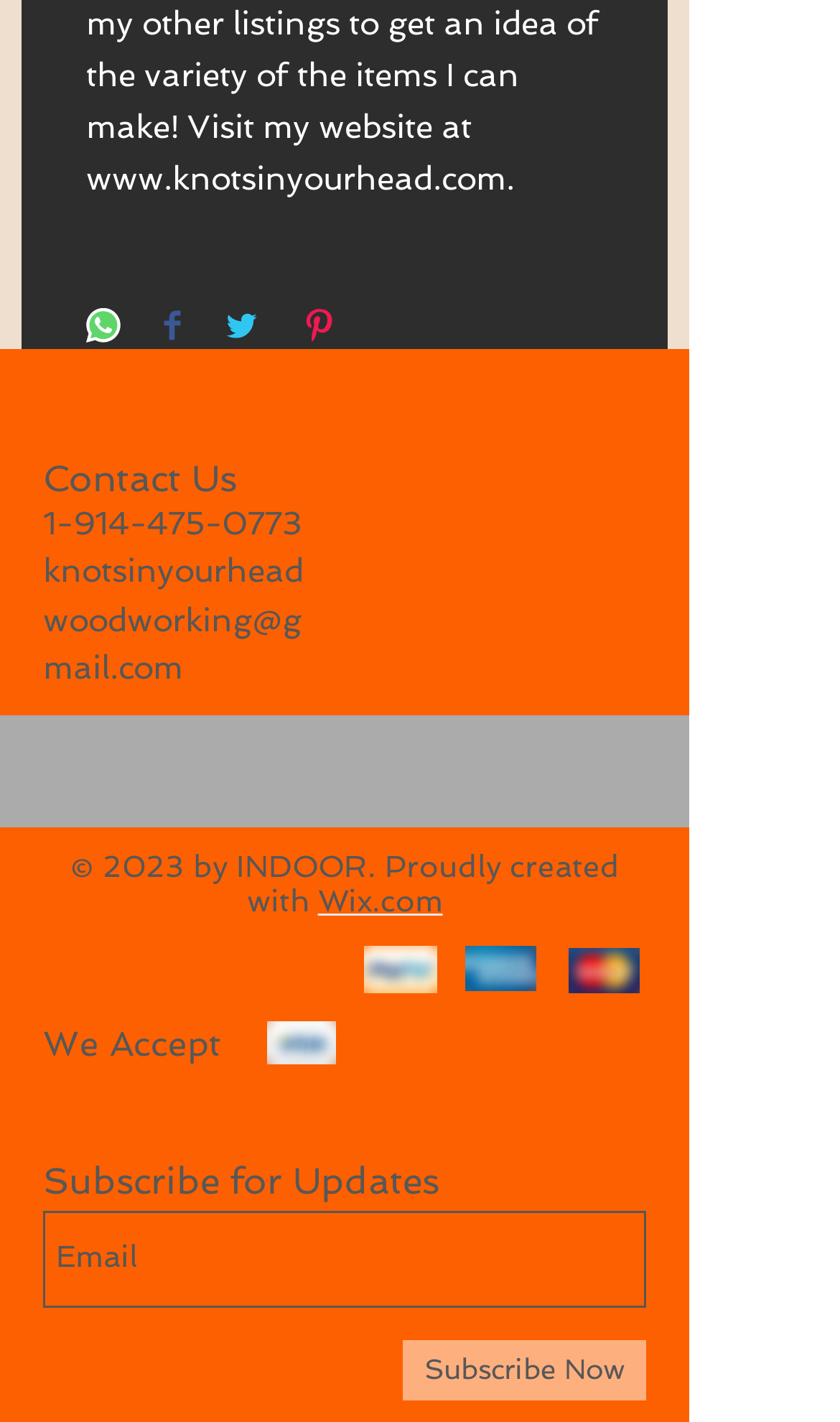Answer the following inquiry with a single word or phrase:
What is the website built with?

Wix.com